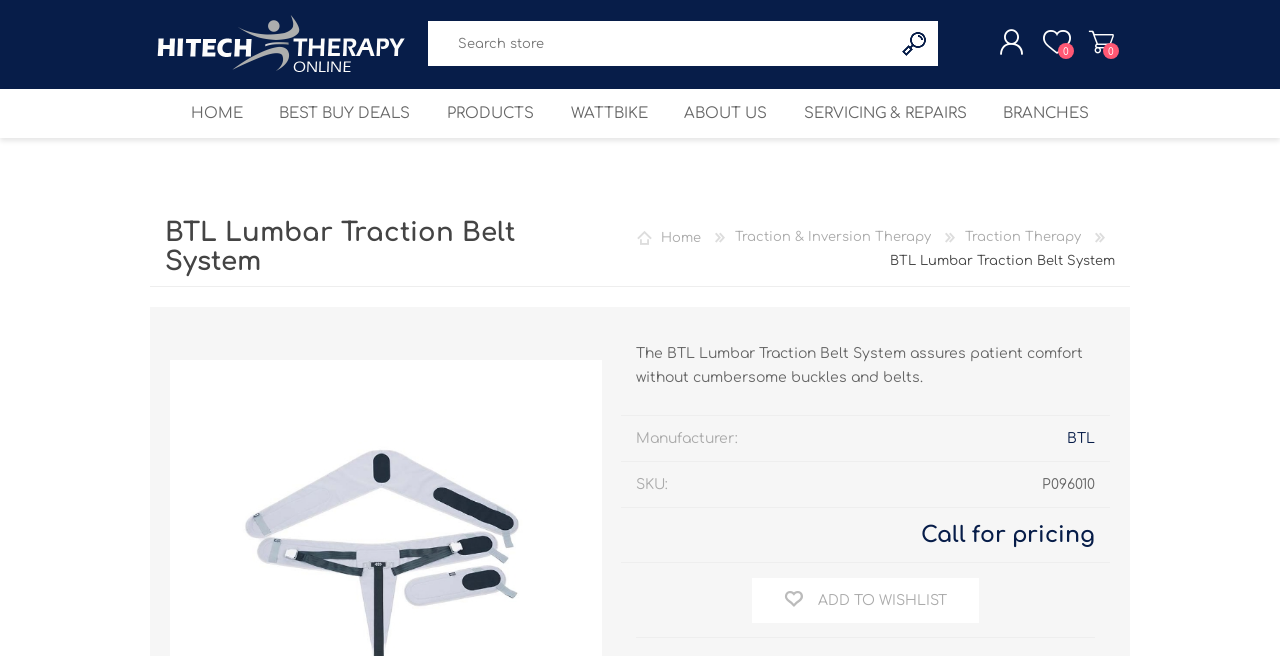Please mark the clickable region by giving the bounding box coordinates needed to complete this instruction: "Click on the link 'Mobilbahis güncel (14)'".

None